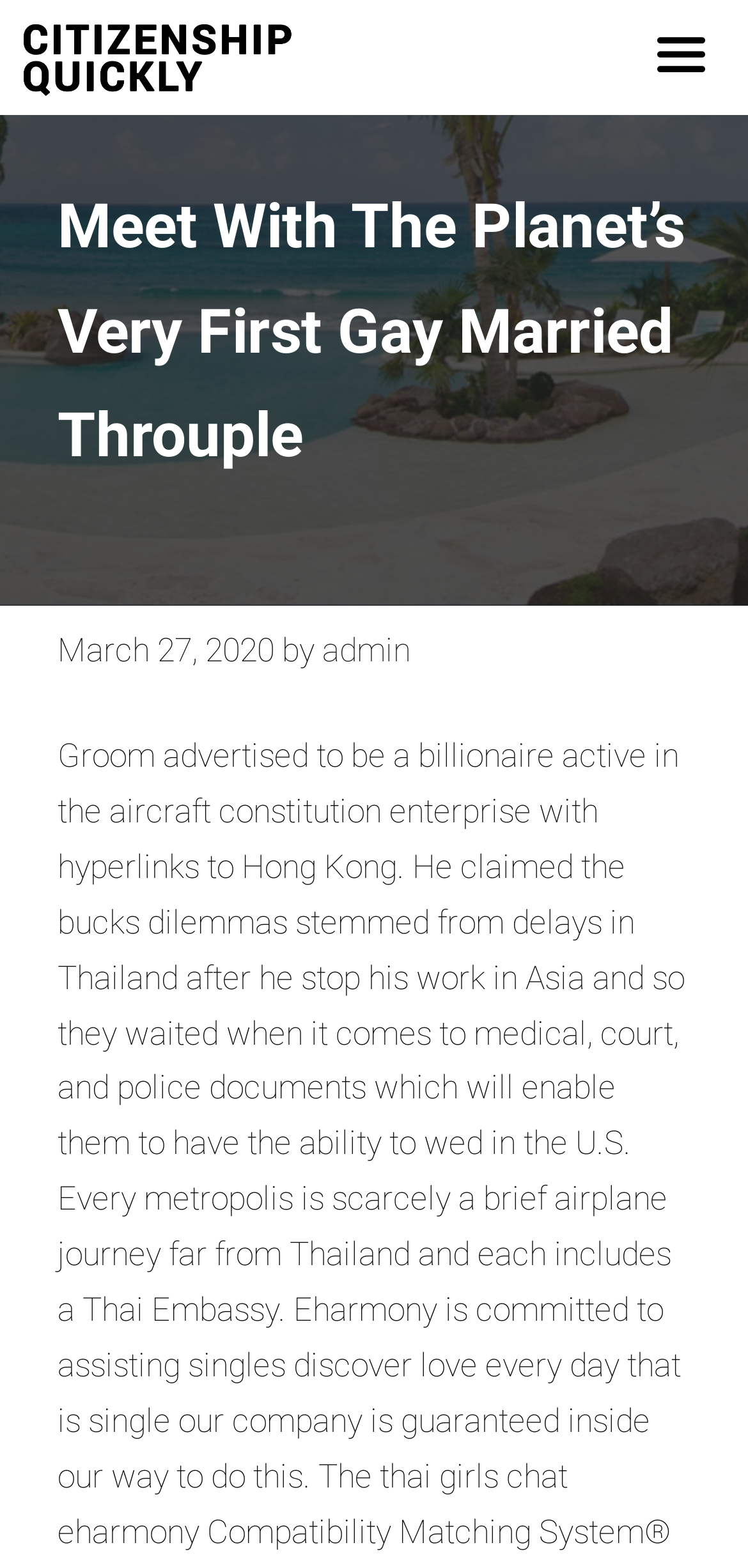What documents are needed for the wedding in the U.S.?
Kindly offer a comprehensive and detailed response to the question.

I found the required documents for the wedding in the U.S. by reading the main article text, which mentions that the couple waited for medical, court, and police documents to enable them to get married in the U.S.